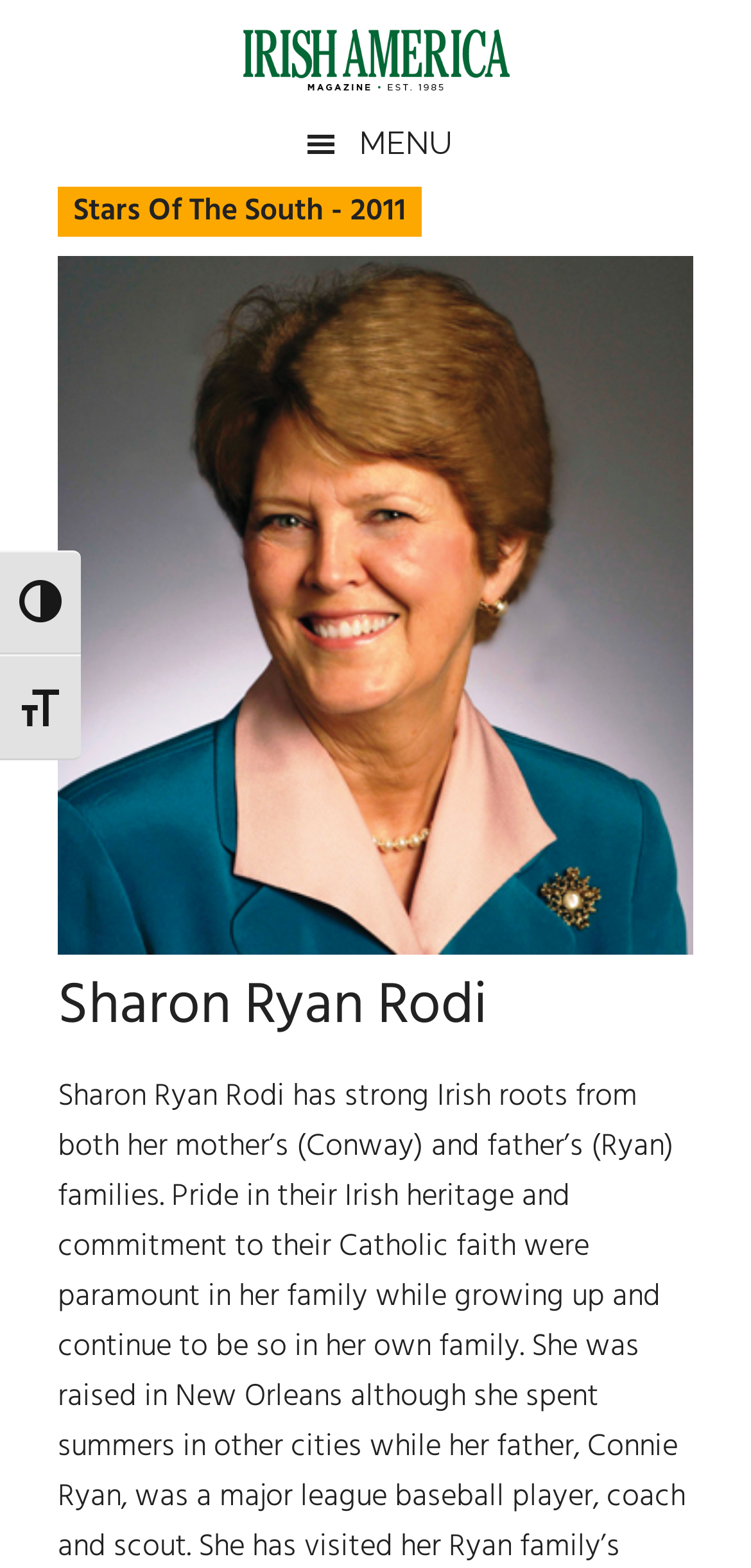Summarize the webpage comprehensively, mentioning all visible components.

The webpage is about Sharon Ryan Rodi, with a focus on her Irish heritage. At the top left corner, there are two buttons, "TOGGLE HIGH CONTRAST" and "TOGGLE FONT SIZE", which are not pressed. Below these buttons, there are four links, "Skip to main content", "Skip to secondary menu", "Skip to primary sidebar", and "Skip to footer", which are all located at the very top of the page.

The main content area begins with a link "Irish America" at the top, which spans almost the entire width of the page. Below this link, there is an image with the same title, "Irish America", which takes up about half of the page's width.

To the right of the image, there is a button with a menu icon, which is not expanded. Below this button, there is a static text "Stars Of The South - 2011", which is positioned roughly in the middle of the page.

The main heading "Sharon Ryan Rodi" is located at the bottom half of the page, spanning about three-quarters of the page's width. The webpage also has a brief description of Sharon Ryan Rodi's Irish roots from both her mother's and father's families, highlighting her pride in her Irish heritage and commitment to it.